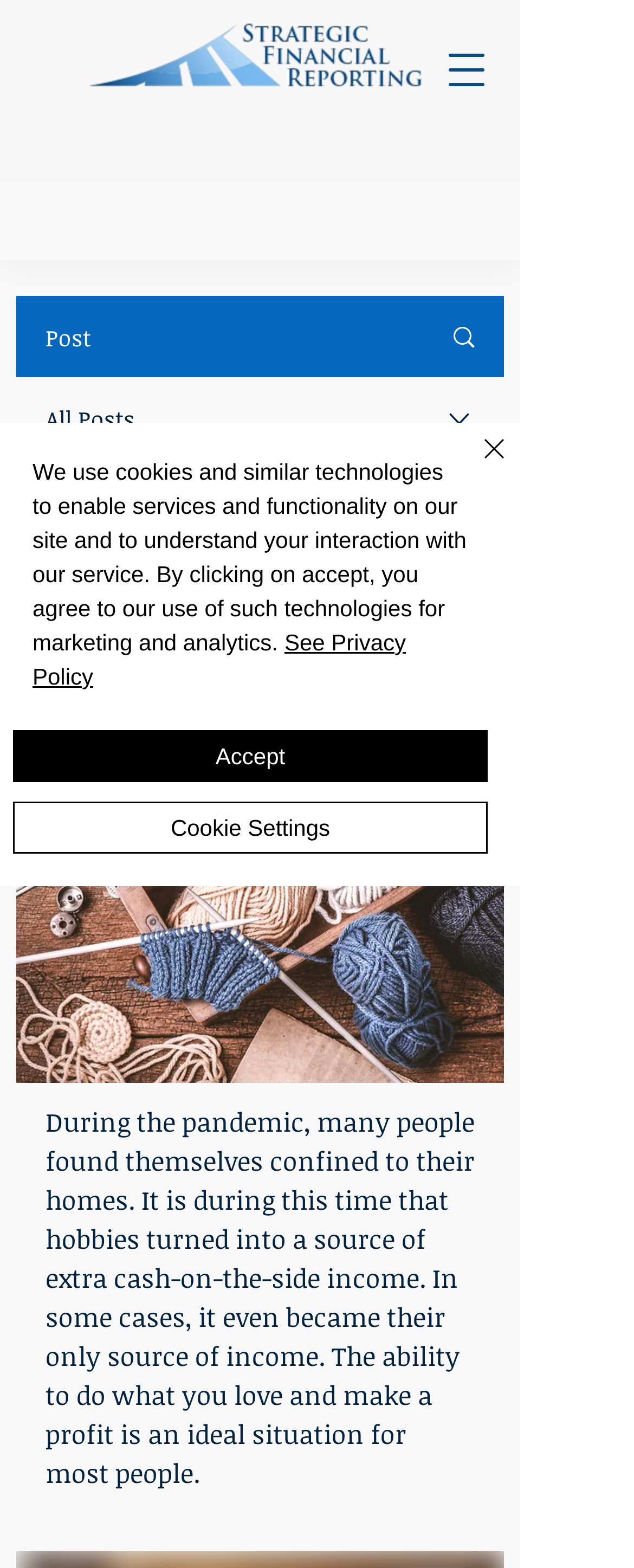Extract the bounding box coordinates for the described element: "Cookie Settings". The coordinates should be represented as four float numbers between 0 and 1: [left, top, right, bottom].

[0.021, 0.511, 0.769, 0.544]